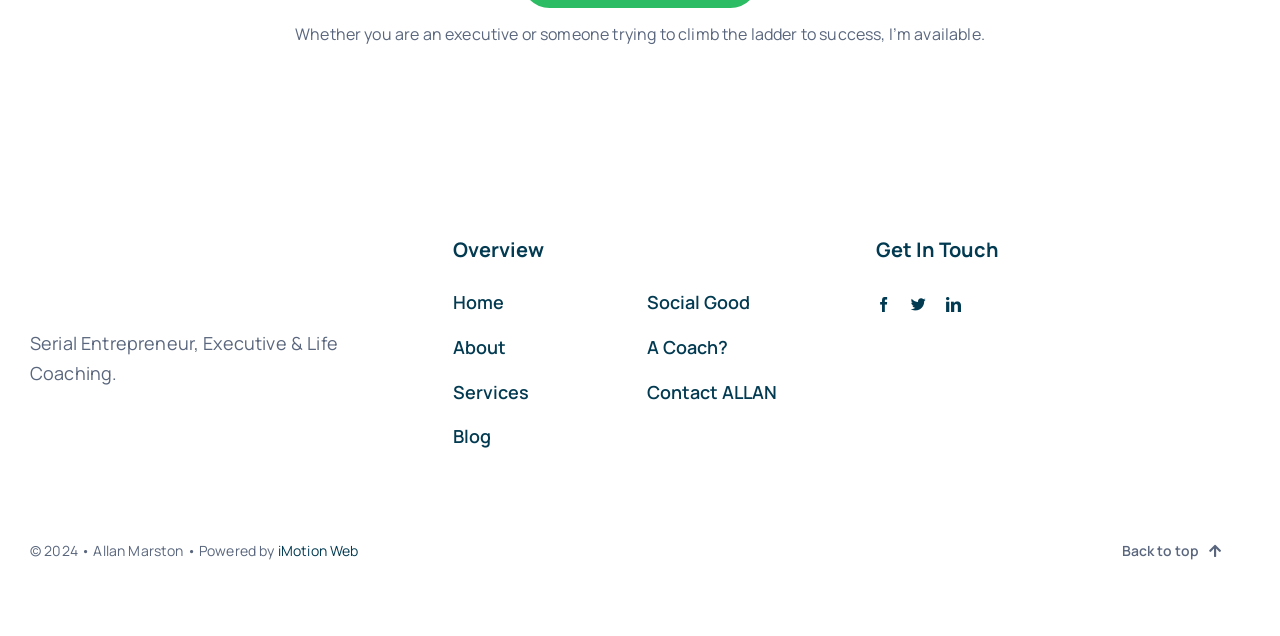Refer to the element description Blog and identify the corresponding bounding box in the screenshot. Format the coordinates as (top-left x, top-left y, bottom-right x, bottom-right y) with values in the range of 0 to 1.

[0.354, 0.662, 0.485, 0.714]